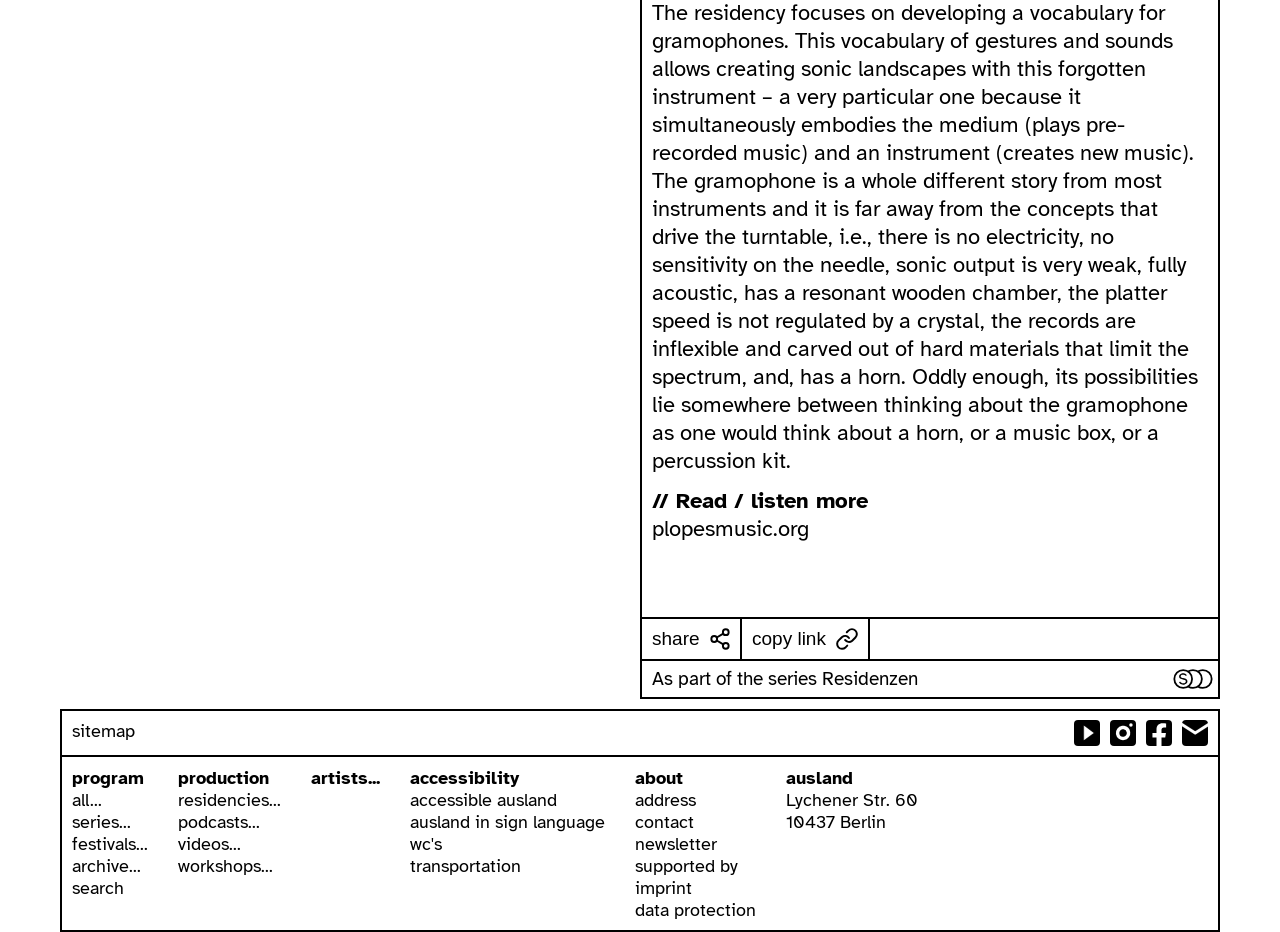Find the bounding box coordinates of the clickable area that will achieve the following instruction: "share".

[0.502, 0.664, 0.58, 0.707]